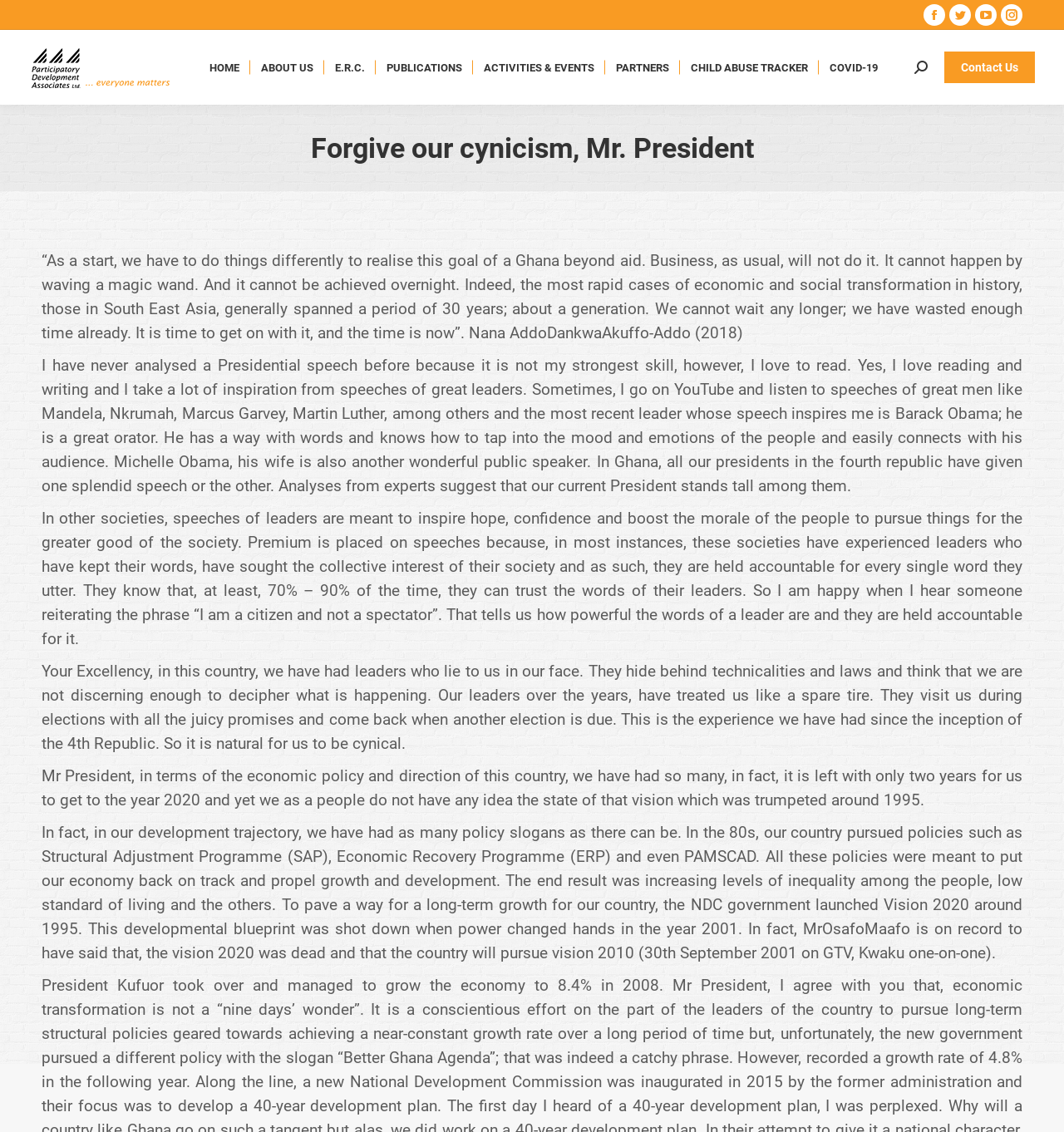Find the bounding box coordinates of the clickable area required to complete the following action: "Share via Facebook".

None